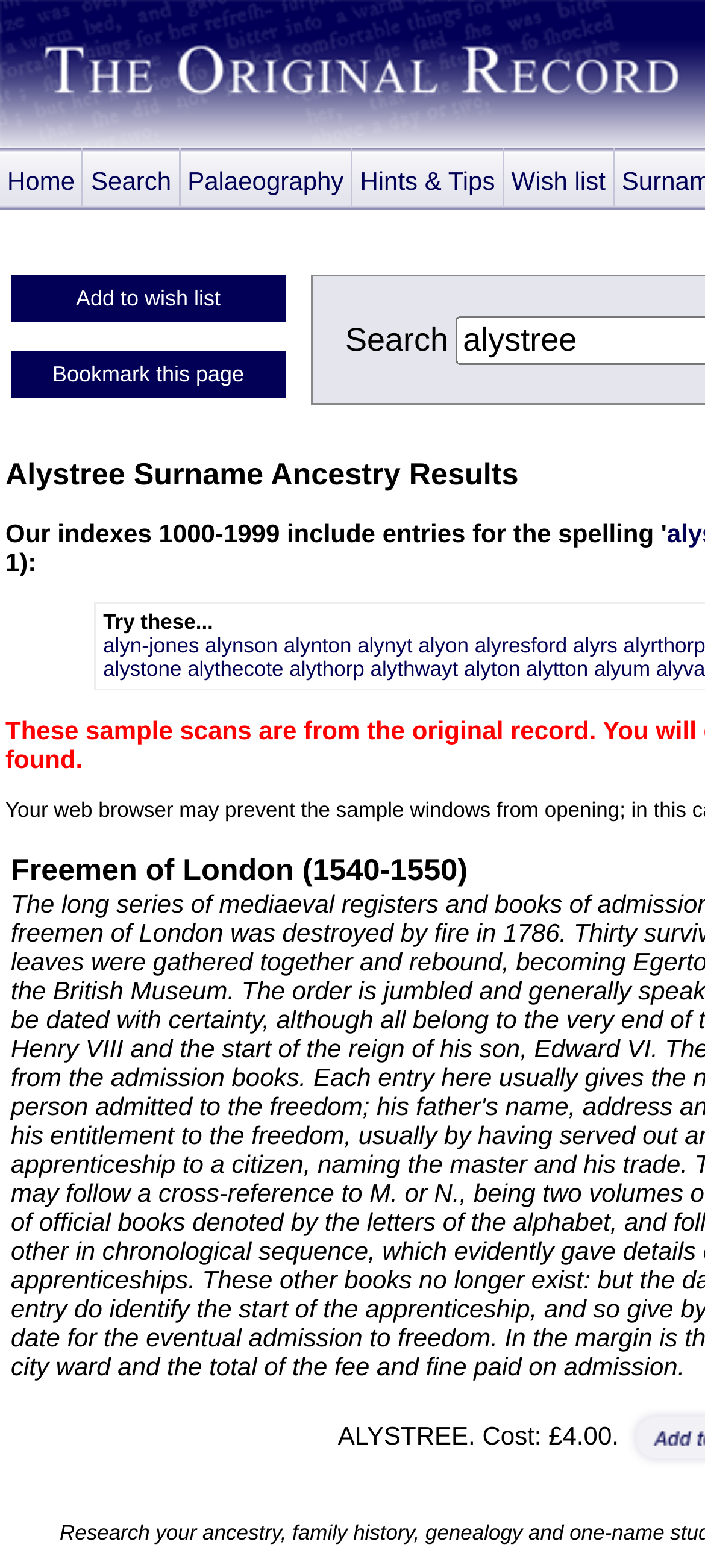What is the first surname ancestry result?
Answer the question in as much detail as possible.

I looked at the static text 'Alystree Surname Ancestry Results' and inferred that the first surname ancestry result is 'Alystree'.